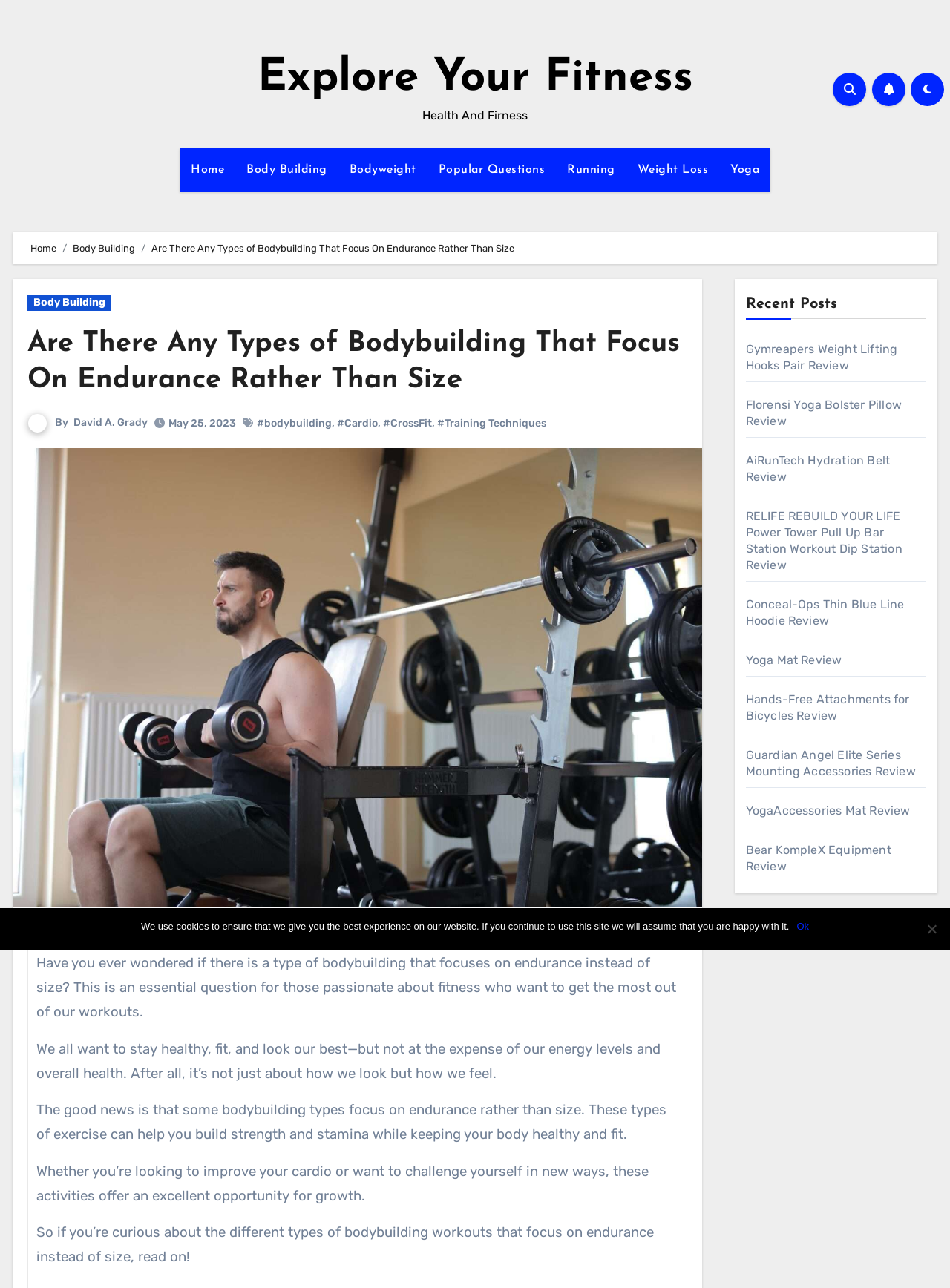Answer the question with a single word or phrase: 
How many tags are associated with the current article?

4